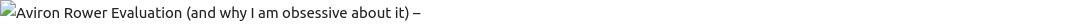What is the author's attitude towards the Aviron rowing machine?
Please answer the question with a detailed and comprehensive explanation.

The author's attitude towards the Aviron rowing machine can be inferred as enthusiastic because the title banner includes the phrase 'and why I am obsessive about it', indicating a strong positive sentiment towards the product.